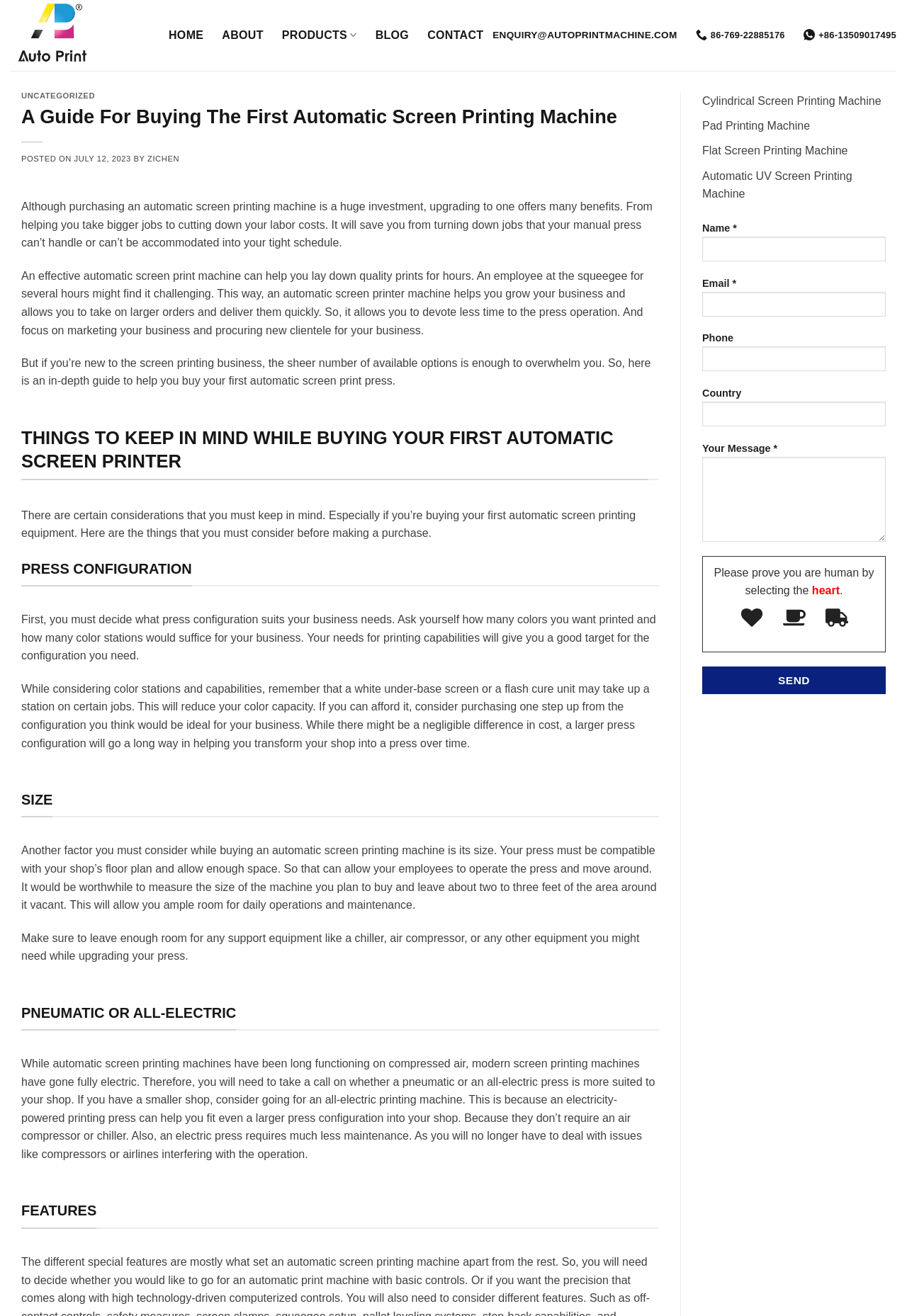What is the main topic of this webpage?
Answer the question with a single word or phrase by looking at the picture.

Automatic screen printing machine